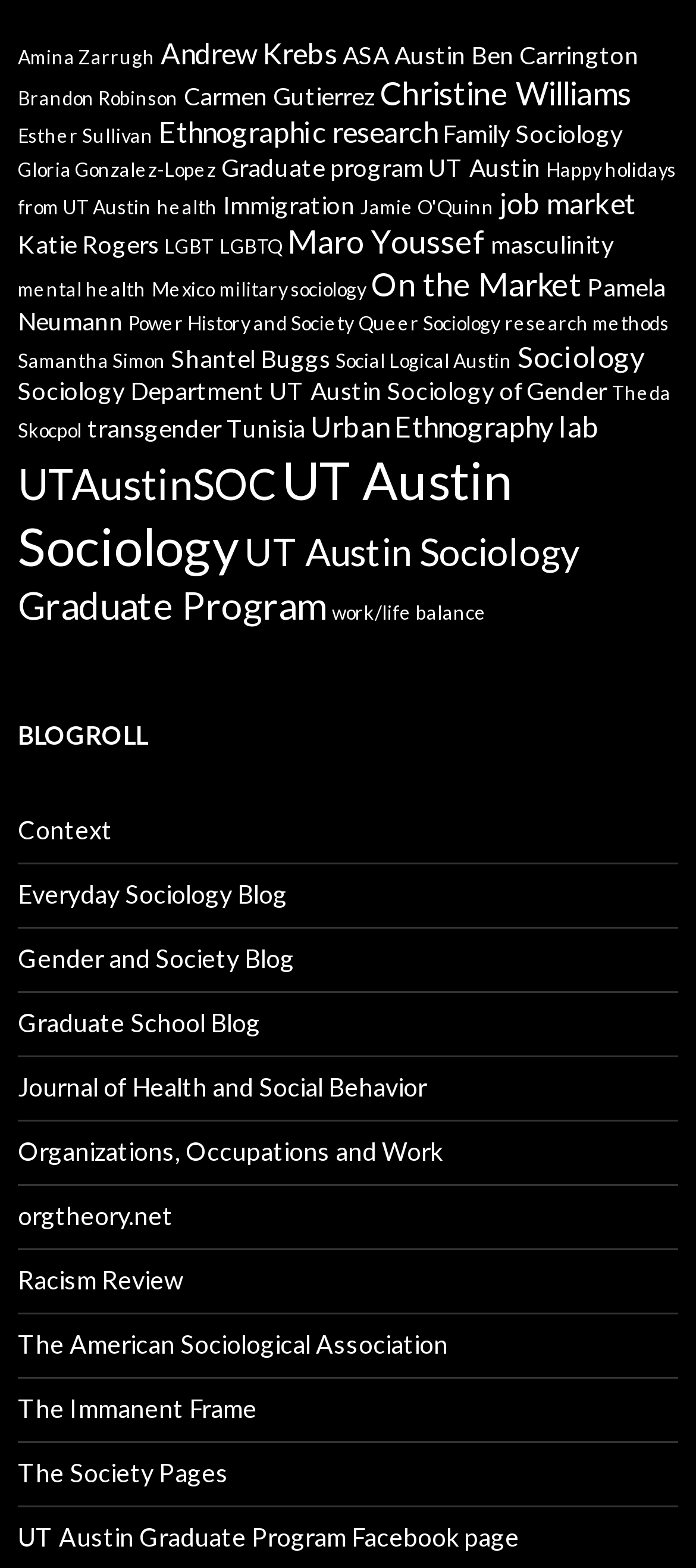What is the last link in the 'BLOGROLL' section?
Based on the image, respond with a single word or phrase.

The Society Pages